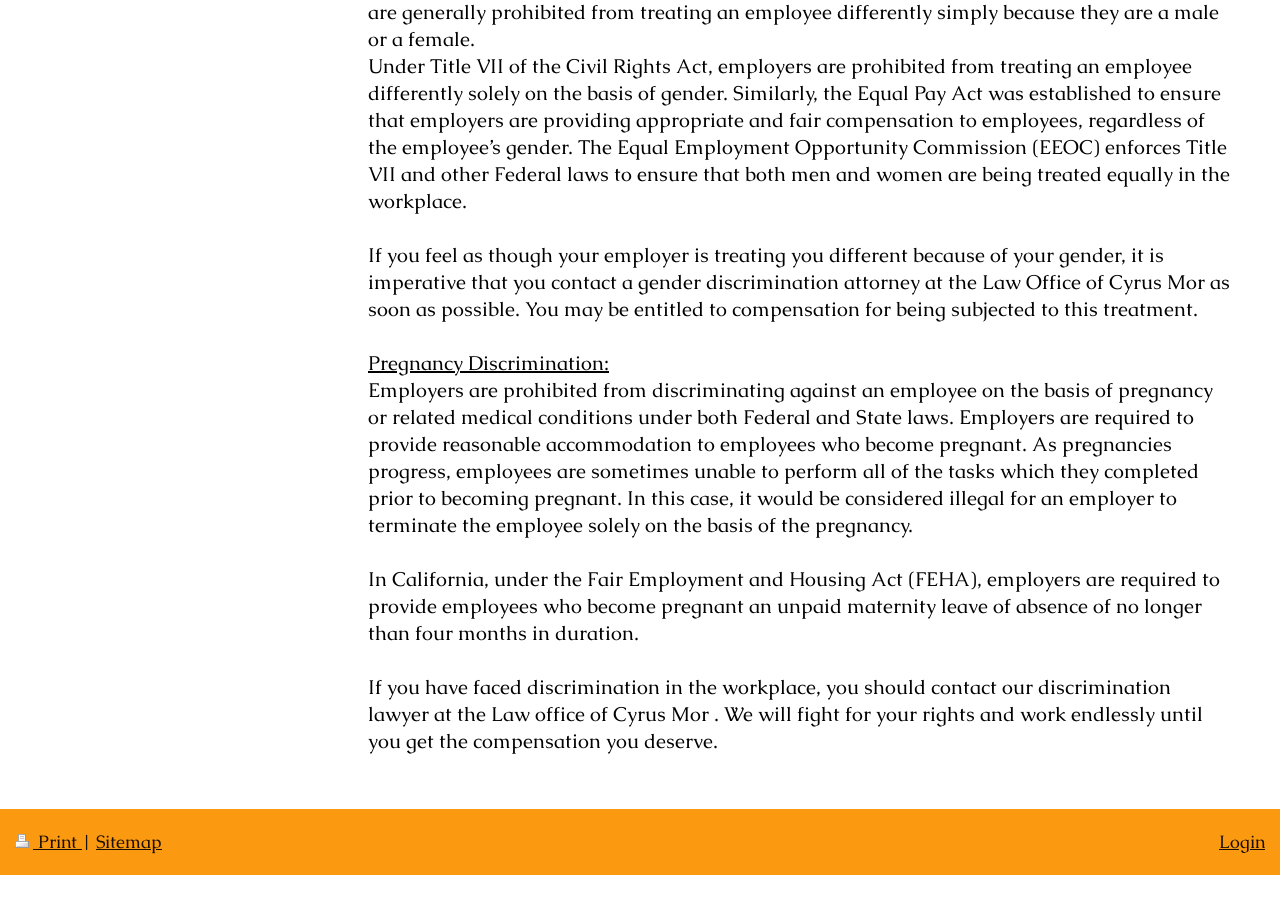What is required of employers under Federal and State laws regarding pregnancy?
Based on the visual information, provide a detailed and comprehensive answer.

According to the webpage, employers are required to provide reasonable accommodation to employees who become pregnant under both Federal and State laws. This is stated in the section on Pregnancy Discrimination.